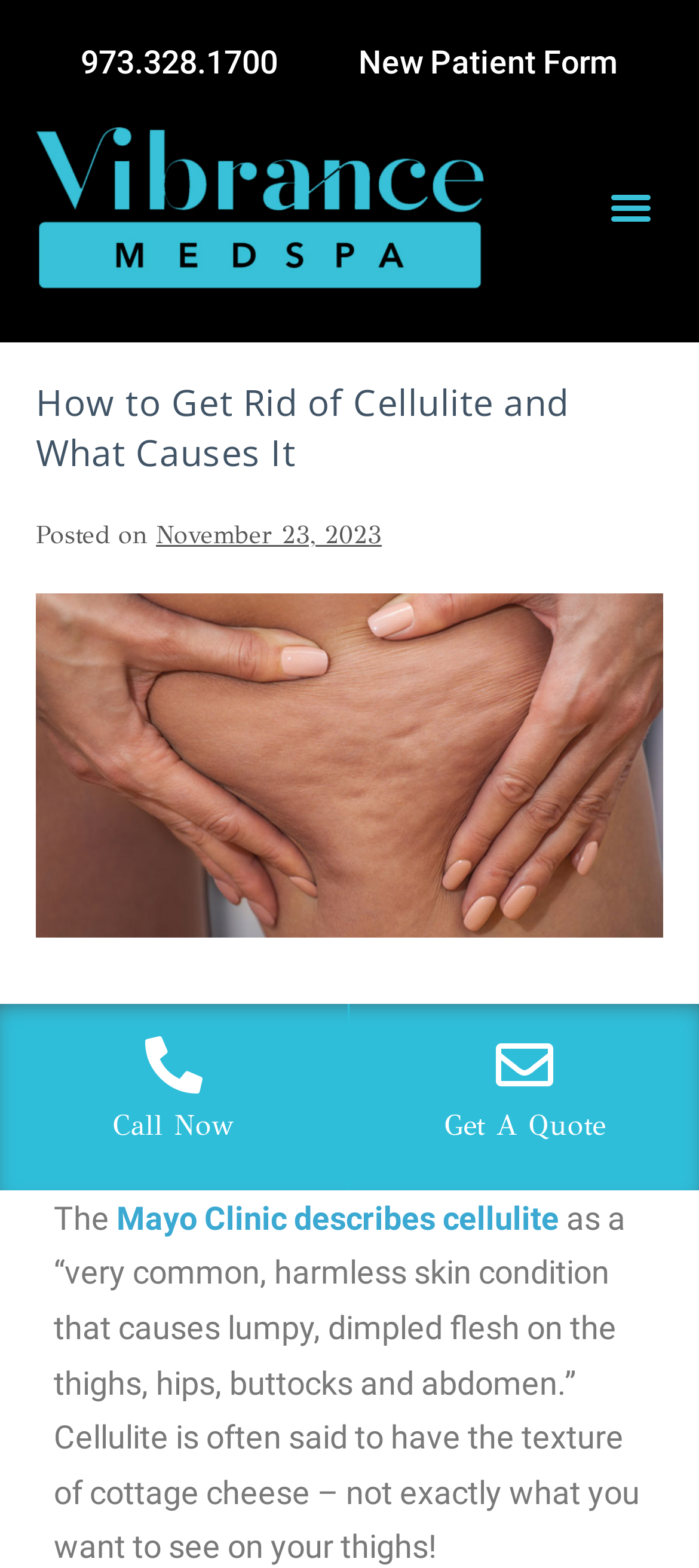What is the date of the posted article?
Using the information presented in the image, please offer a detailed response to the question.

The date of the posted article is found in the time element with the bounding box coordinates [0.223, 0.332, 0.546, 0.351], which displays the date as November 23, 2023.